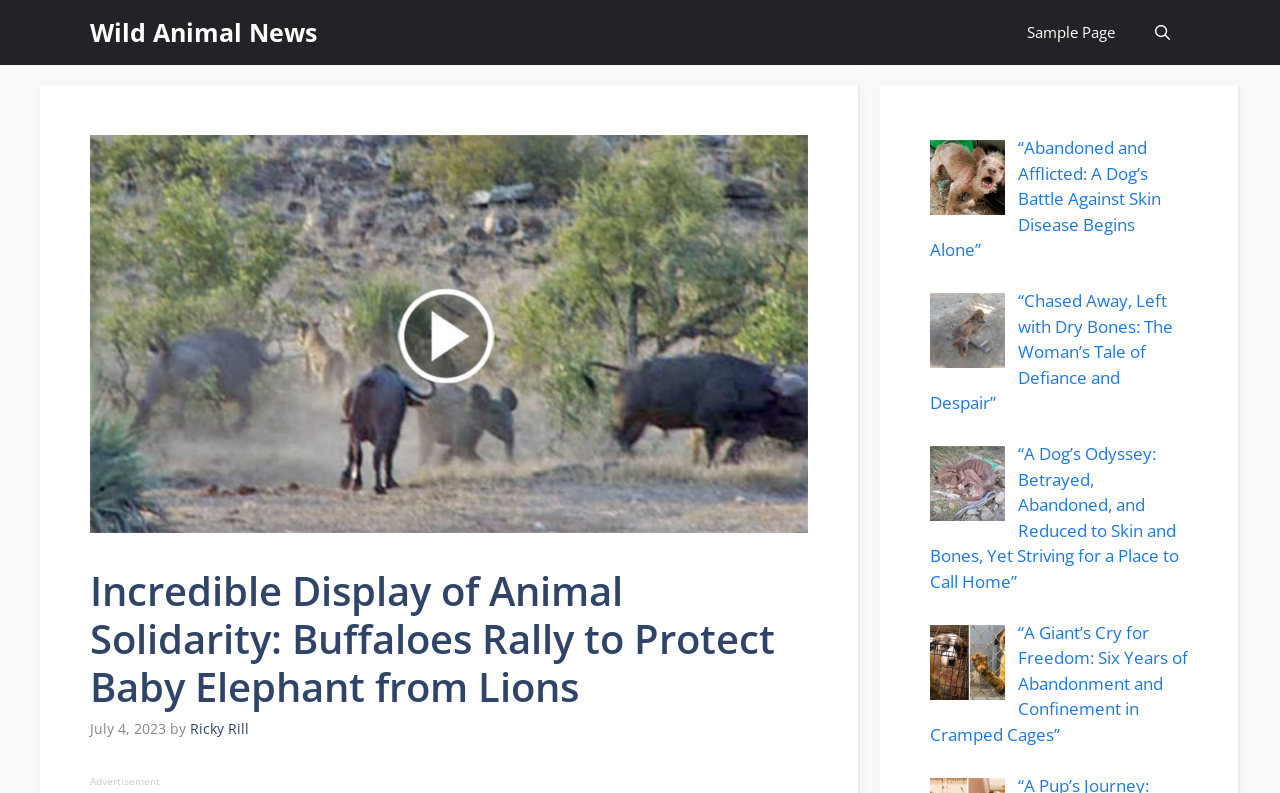What type of news is this website about?
Examine the image and provide an in-depth answer to the question.

I found the type of news by looking at the navigation element at the top of the page, which says 'Wild Animal News'.